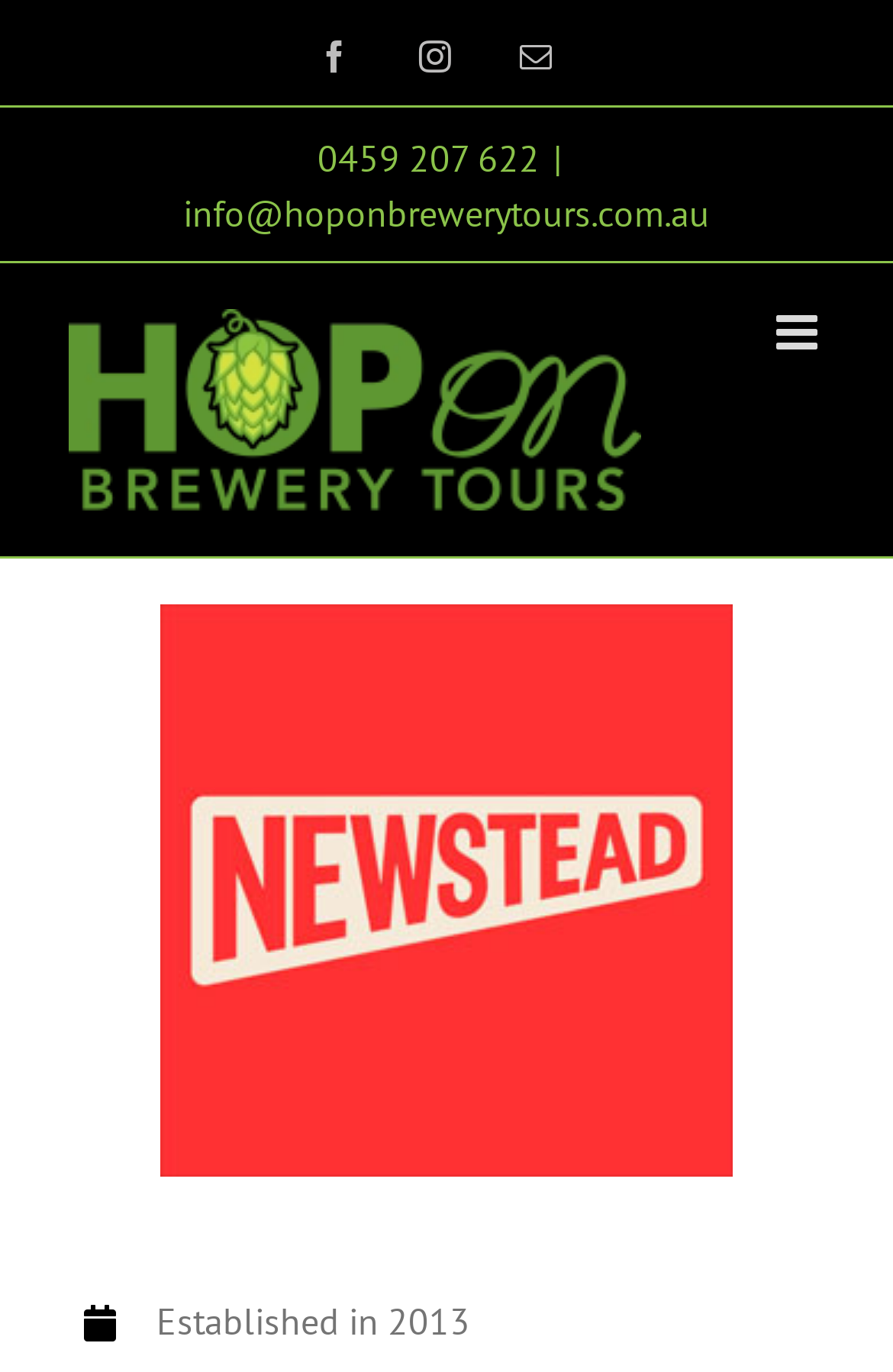Describe all the key features and sections of the webpage thoroughly.

The webpage is about Newstead Brewing Co, a brewery that is part of the Dash of Brisbane and Best of Brisbane brewery tours. At the top left of the page, there is a logo of Hop On Brewery Tours, which is a prominent element on the page. Below the logo, there are three social media links, namely Facebook, Instagram, and Email, aligned horizontally. Next to these links, there is a phone number, 0459 207 622, followed by a separator, and then an email address, info@hoponbrewerytours.com.au.

On the top right of the page, there is a toggle button to open the mobile menu. Below the toggle button, there is a large image of the Newstead Brewing Co logo, taking up most of the width of the page. At the bottom of the page, there is a brief description of Newstead Brewing Co, stating that it was established in 2013.